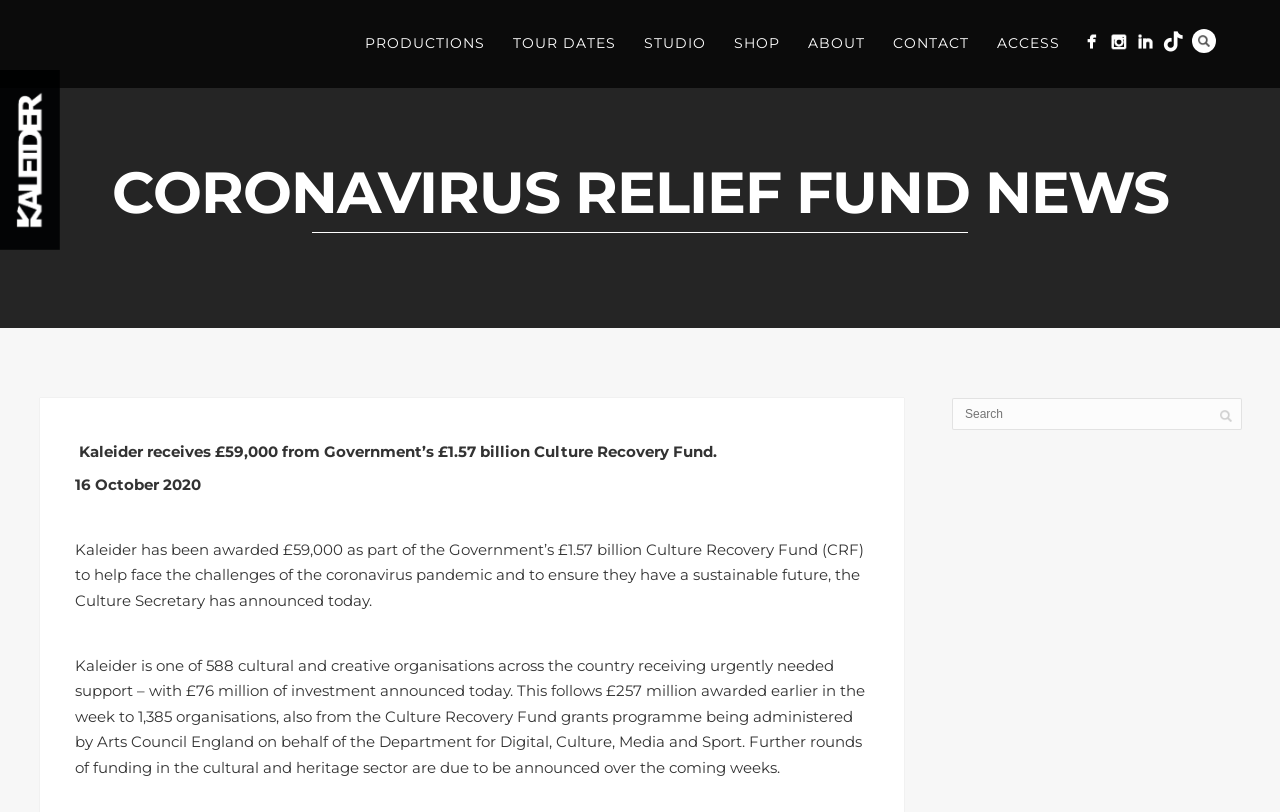What is the name of the organization receiving funding?
Please provide an in-depth and detailed response to the question.

Based on the webpage content, specifically the StaticText element with the text 'Kaleider receives £59,000 from Government’s £1.57 billion Culture Recovery Fund.', it is clear that the organization receiving funding is Kaleider.